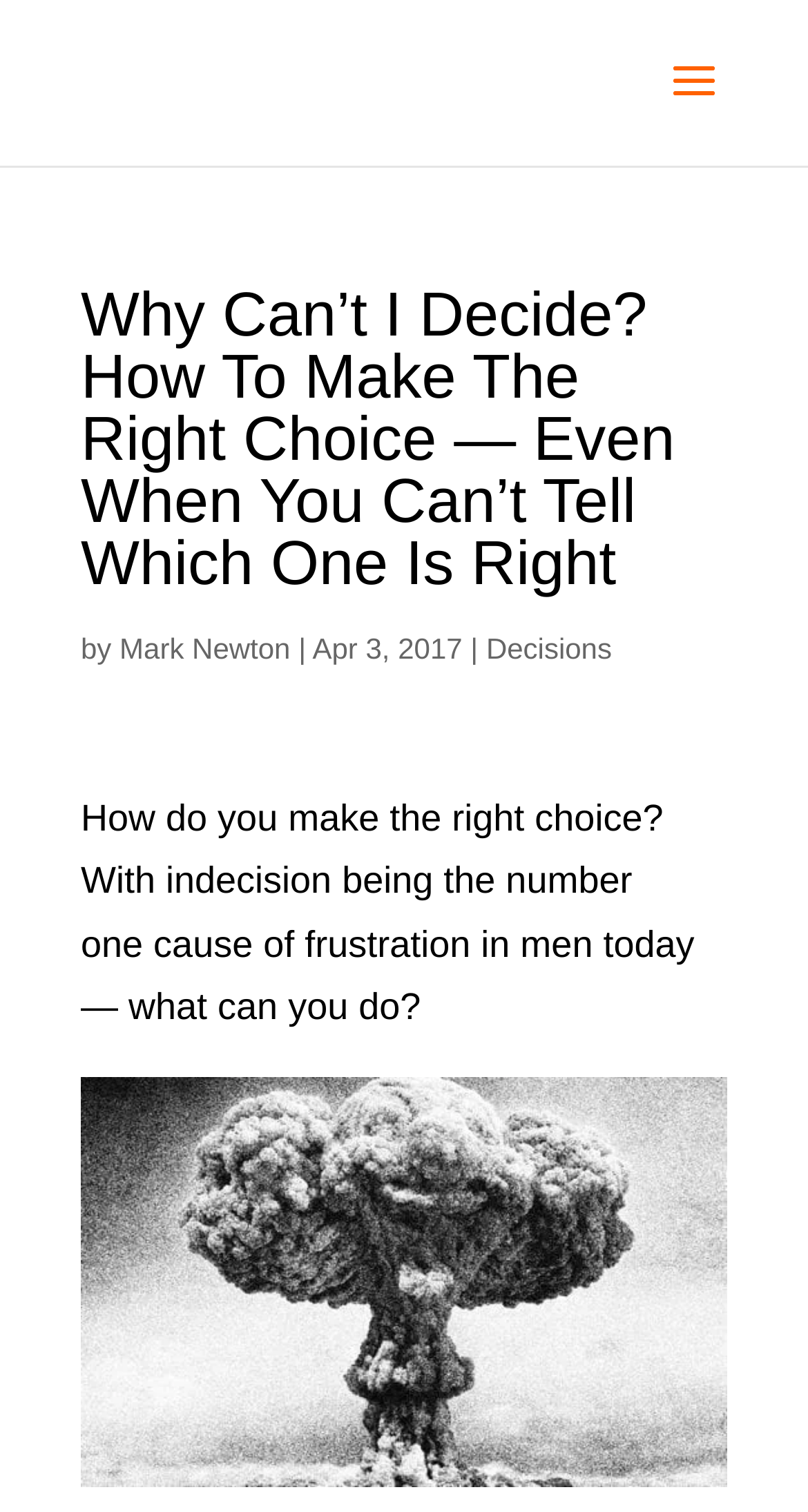What is the main topic of the article?
Answer the question with a thorough and detailed explanation.

The main topic of the article is about making the right choice, as indicated by the main heading 'Why Can’t I Decide? How To Make The Right Choice — Even When You Can’t Tell Which One Is Right' and the subsequent text 'How do you make the right choice? With indecision being the number one cause of frustration in men today — what can you do?'.